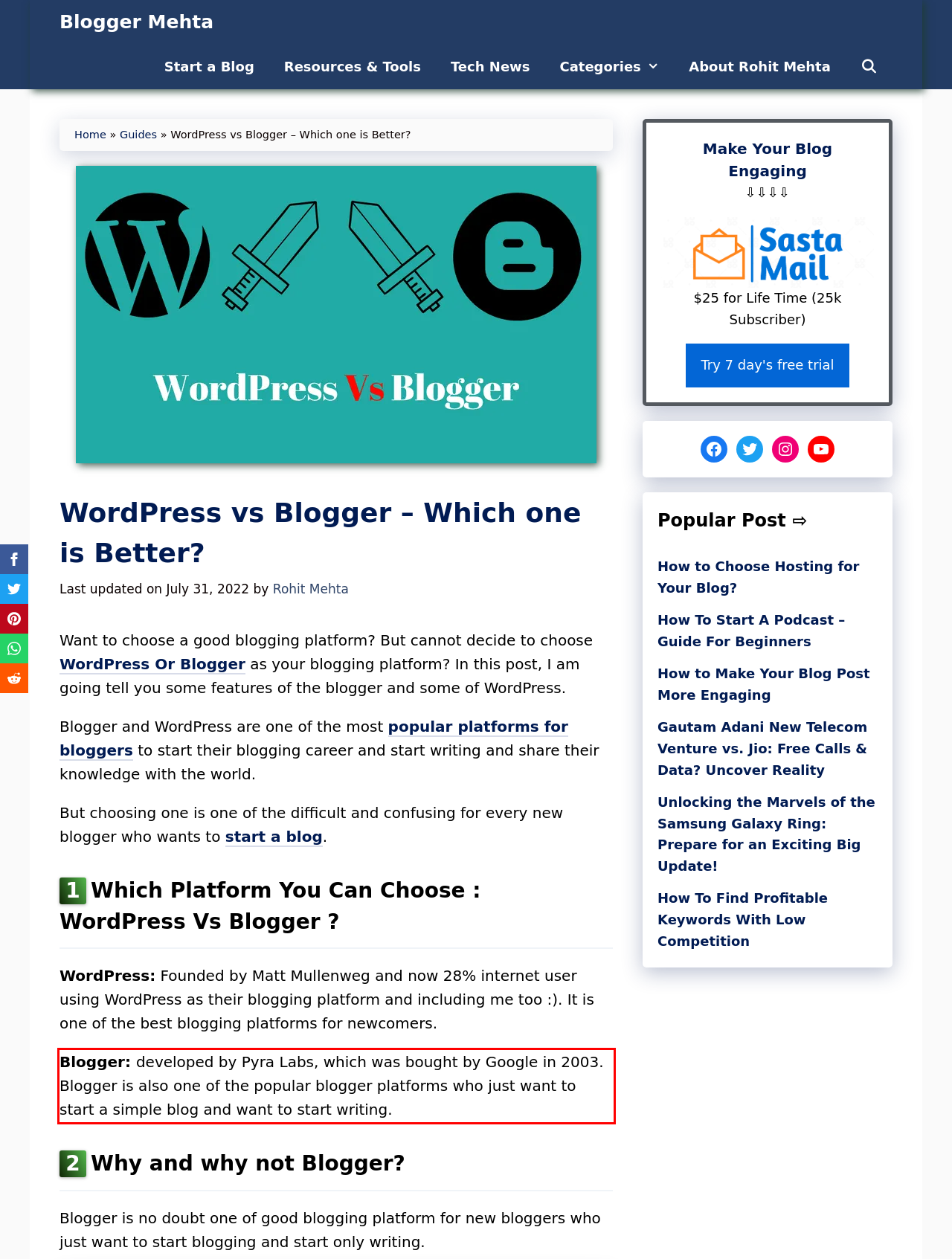Perform OCR on the text inside the red-bordered box in the provided screenshot and output the content.

Blogger: developed by Pyra Labs, which was bought by Google in 2003. Blogger is also one of the popular blogger platforms who just want to start a simple blog and want to start writing.